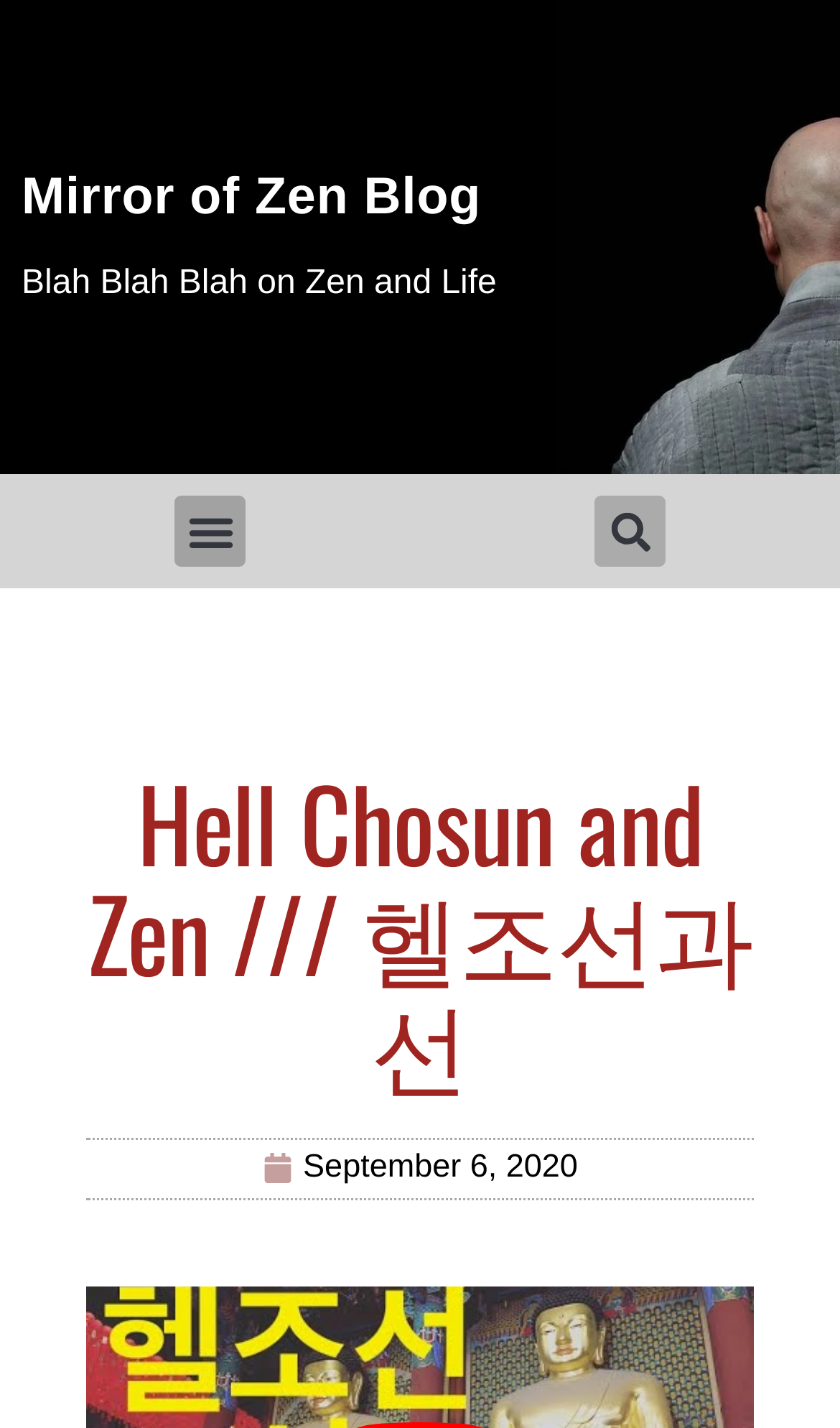What is the function of the search field?
Using the screenshot, give a one-word or short phrase answer.

Search